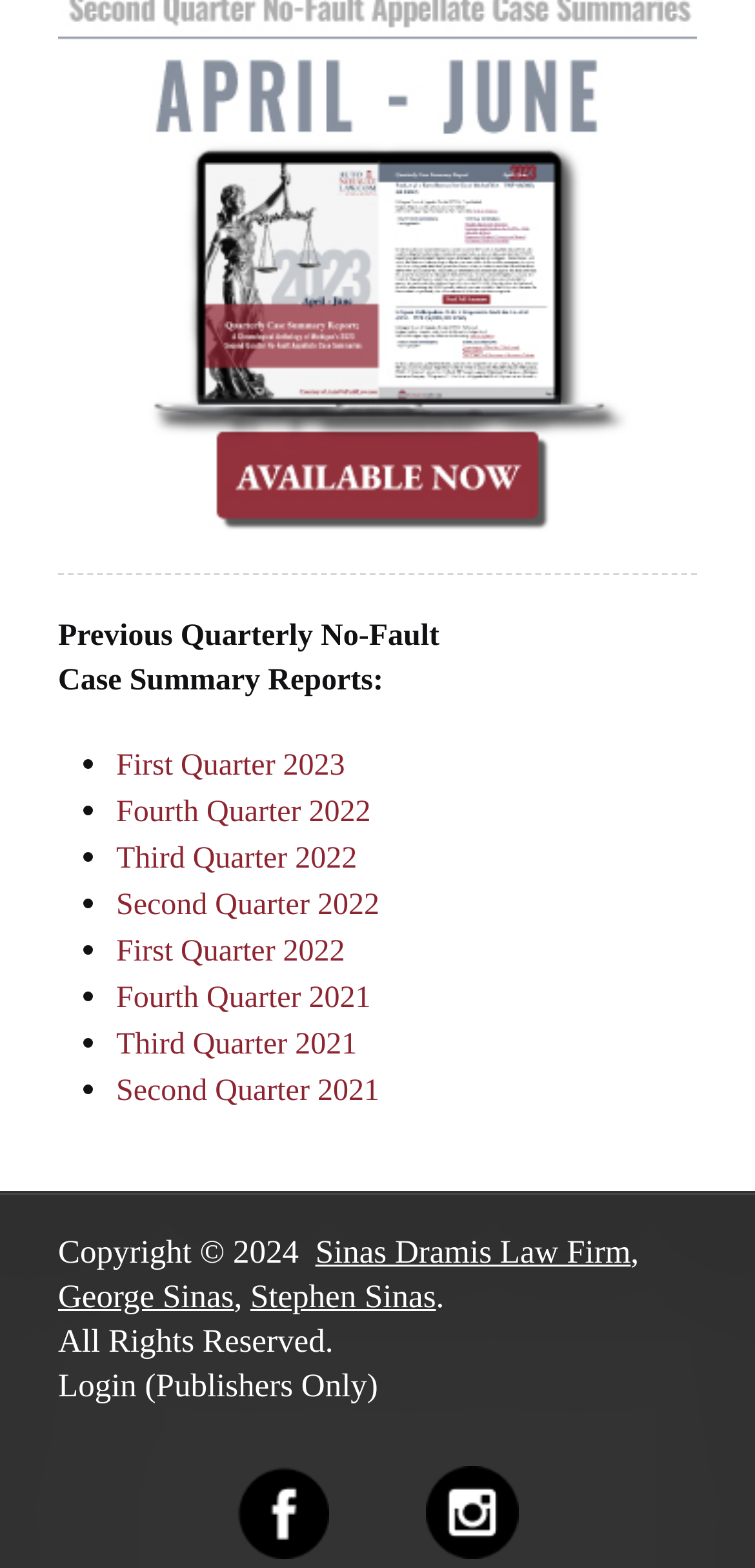How many social media links are available?
Based on the image, give a one-word or short phrase answer.

2